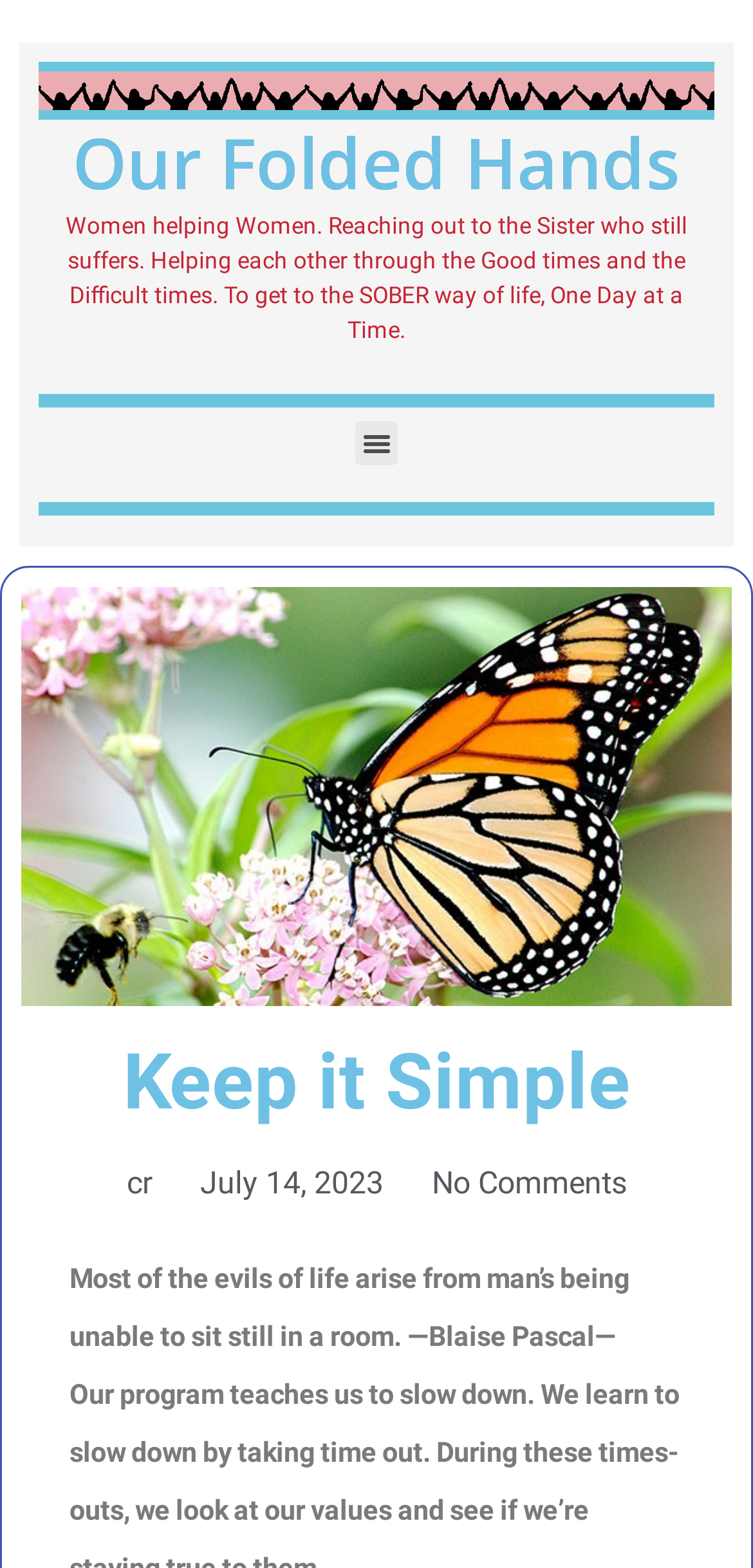Identify and provide the title of the webpage.

Keep it Simple